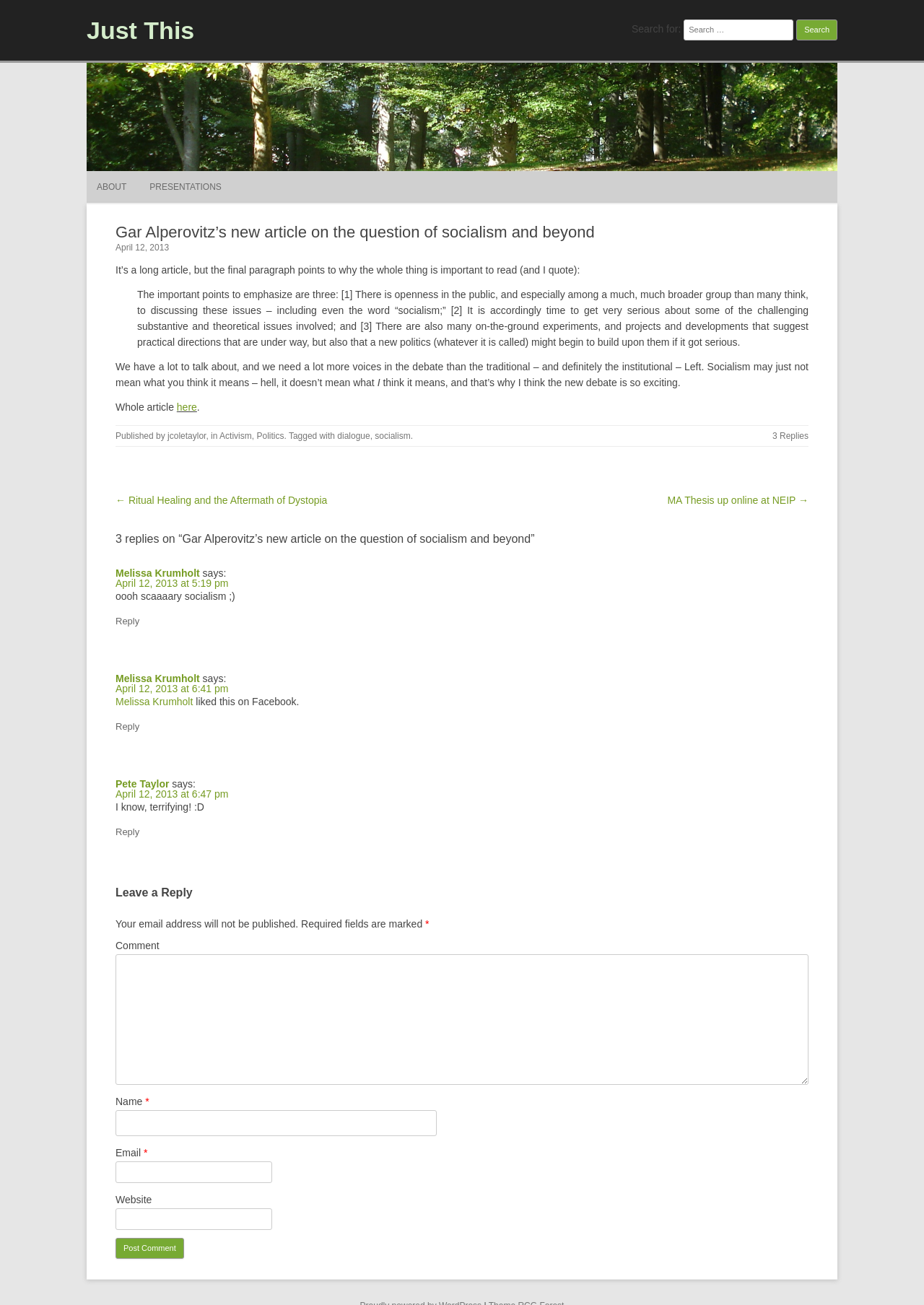Please identify the bounding box coordinates of the element's region that I should click in order to complete the following instruction: "Post a comment". The bounding box coordinates consist of four float numbers between 0 and 1, i.e., [left, top, right, bottom].

[0.125, 0.948, 0.199, 0.965]